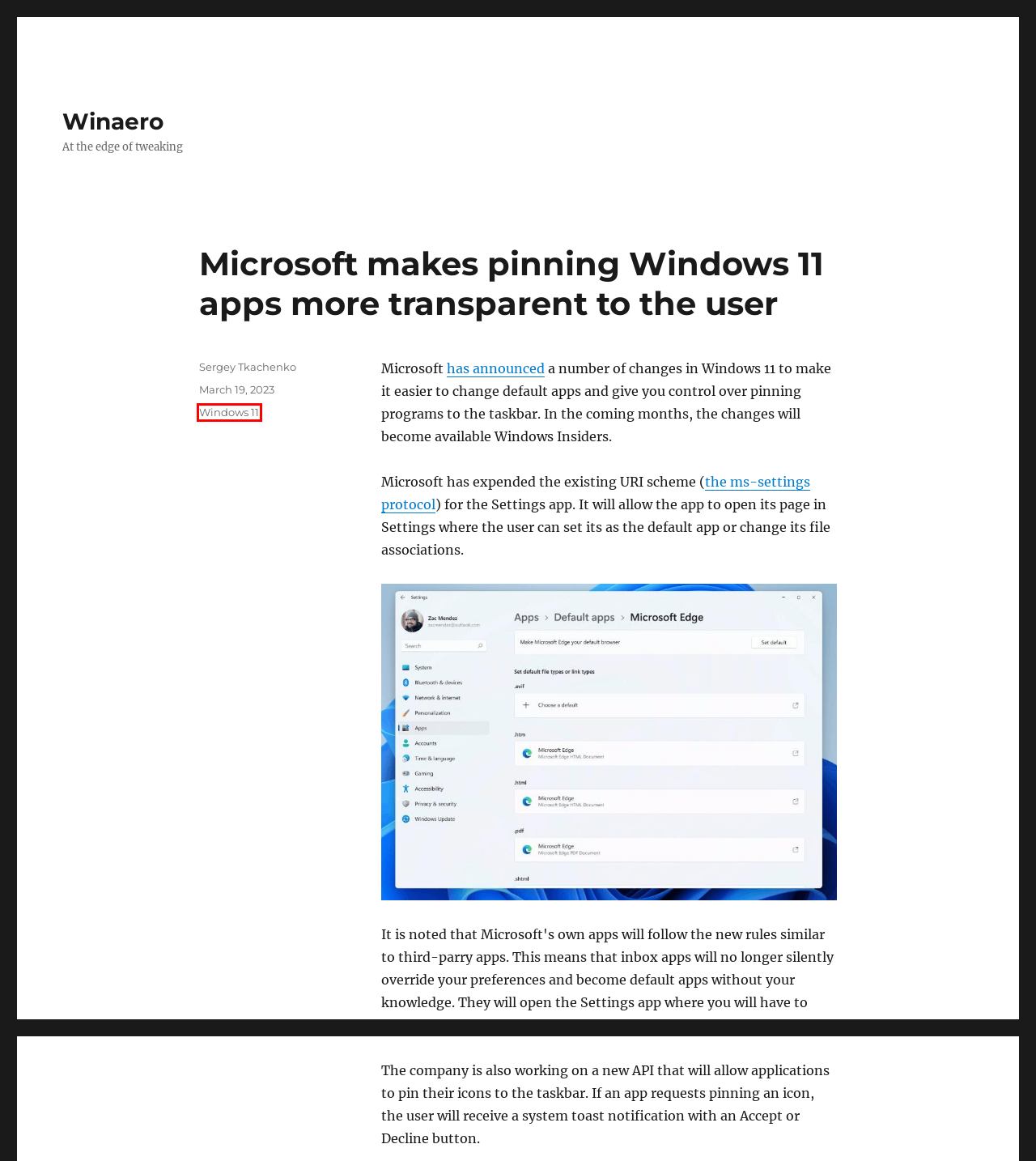Review the webpage screenshot and focus on the UI element within the red bounding box. Select the best-matching webpage description for the new webpage that follows after clicking the highlighted element. Here are the candidates:
A. Microsoft Edge is getting a Crypto Wallet feature
B. Winaero - At the edge of tweaking
C. VK | 登录
D. Sergey Tkachenko, Author at Winaero
E. Windows 11 ms-settings Commands (Settings URI Shortcuts)
F. Privacy Policy - Winaero
G. Windows 11 Archives - Winaero
H. Windows 11 now allows you to automatically install preview updates

G